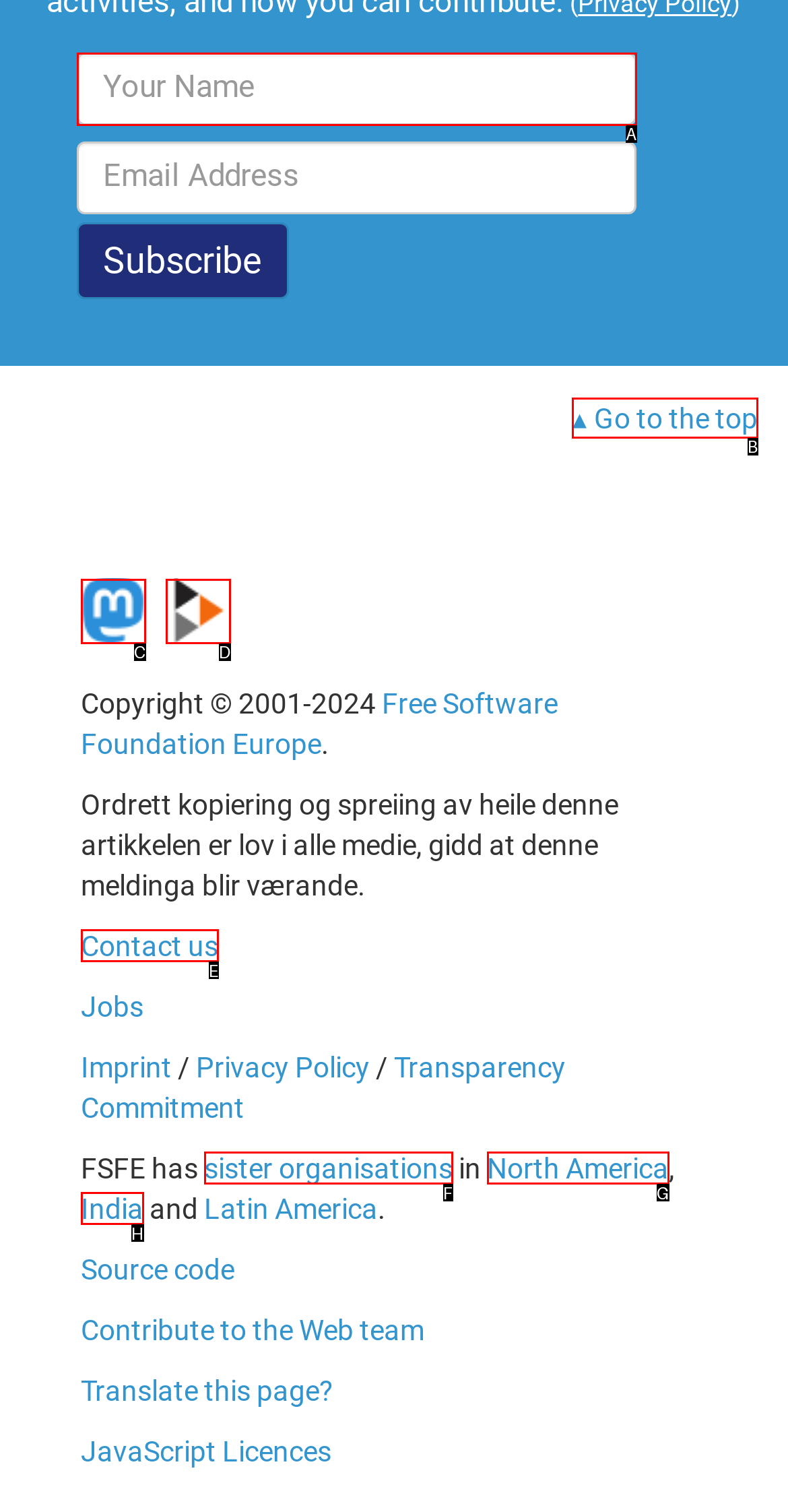Identify the letter of the option that should be selected to accomplish the following task: Click on 'Sitemap'. Provide the letter directly.

None